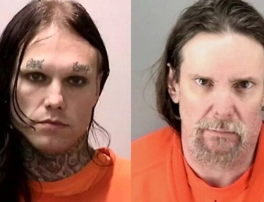Please look at the image and answer the question with a detailed explanation: How many individuals are in the image?

The caption describes the image as featuring two individuals, each depicted in a police booking photo, displaying distinctive appearances and facial expressions.